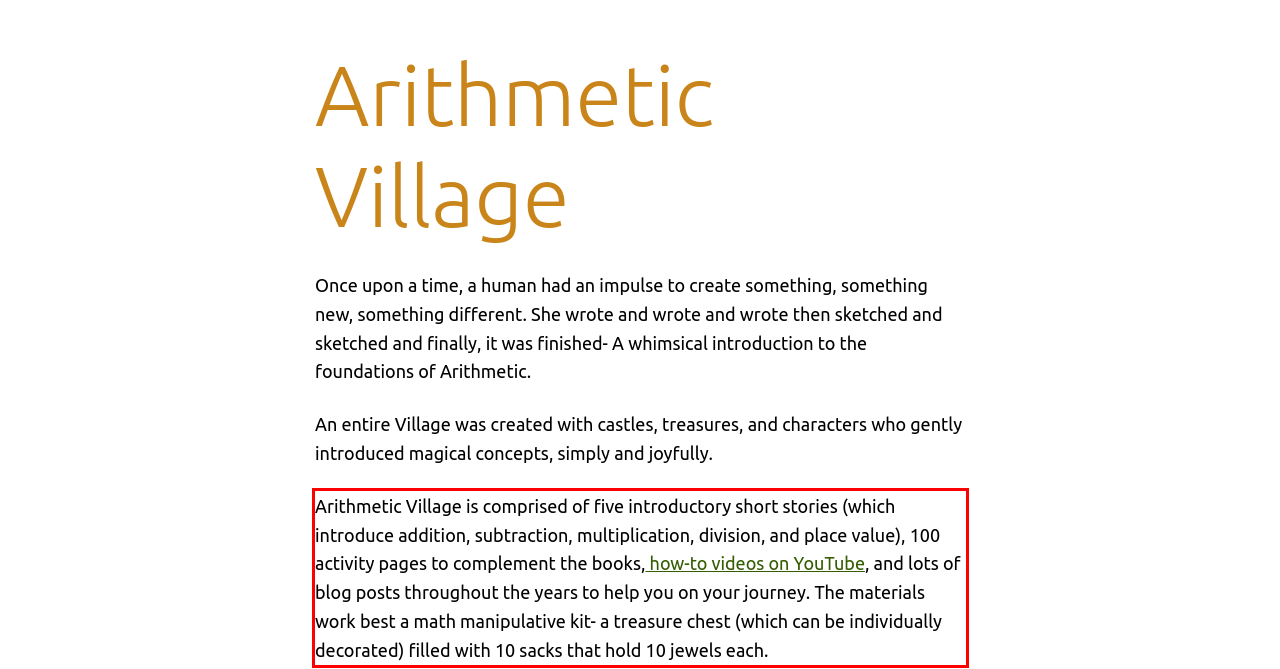Analyze the red bounding box in the provided webpage screenshot and generate the text content contained within.

Arithmetic Village is comprised of five introductory short stories (which introduce addition, subtraction, multiplication, division, and place value), 100 activity pages to complement the books, how-to videos on YouTube, and lots of blog posts throughout the years to help you on your journey. The materials work best a math manipulative kit- a treasure chest (which can be individually decorated) filled with 10 sacks that hold 10 jewels each.